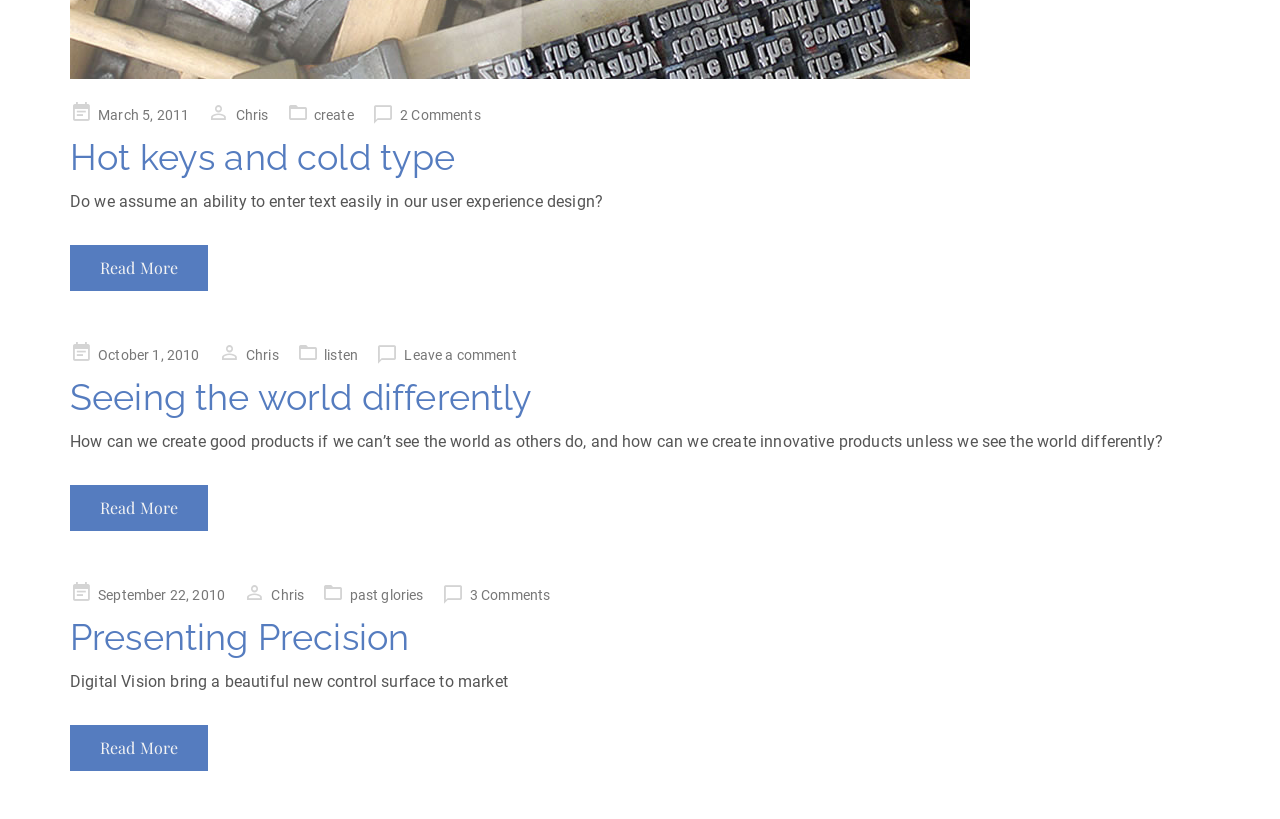What is the date of the first article?
Based on the image, respond with a single word or phrase.

March 5, 2011